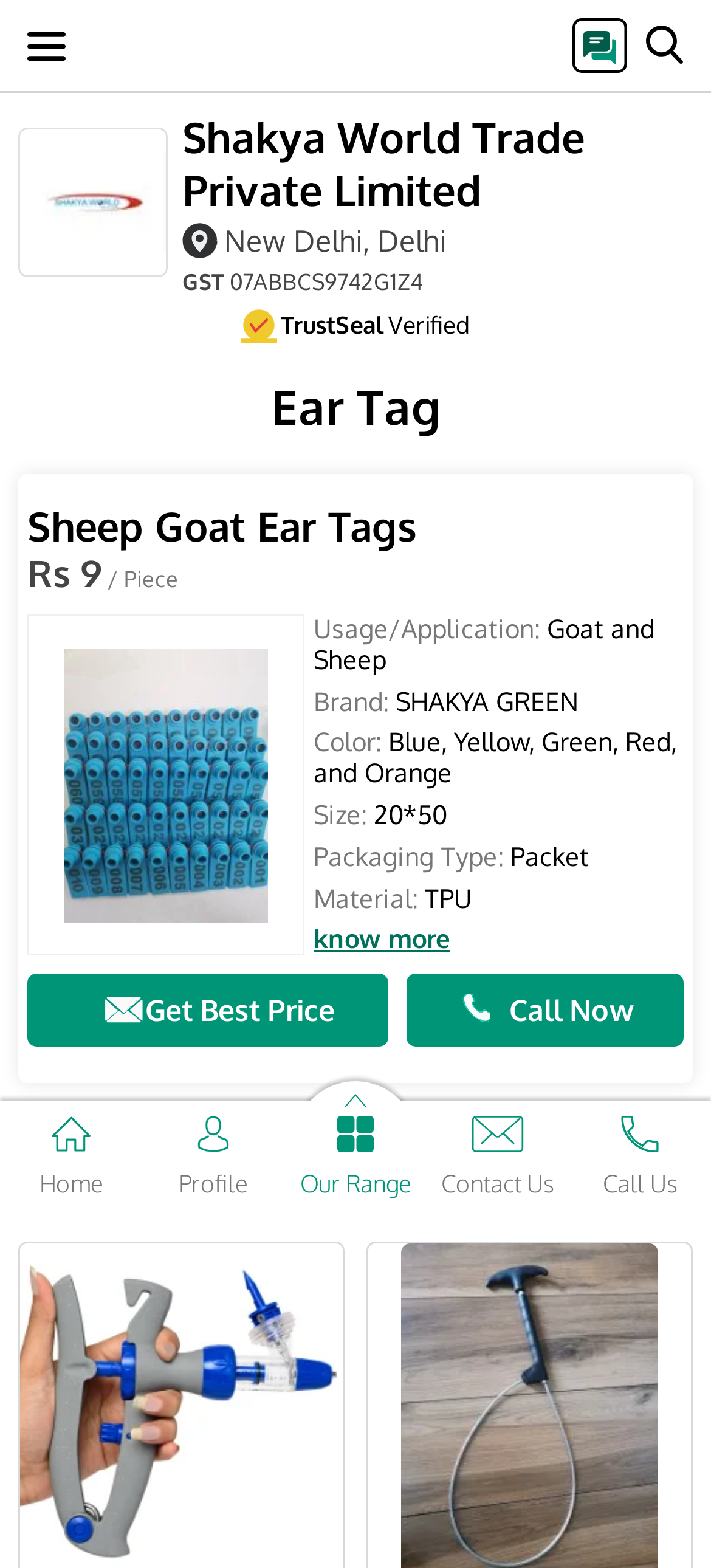Identify and provide the bounding box coordinates of the UI element described: "know more". The coordinates should be formatted as [left, top, right, bottom], with each number being a float between 0 and 1.

[0.441, 0.59, 0.633, 0.61]